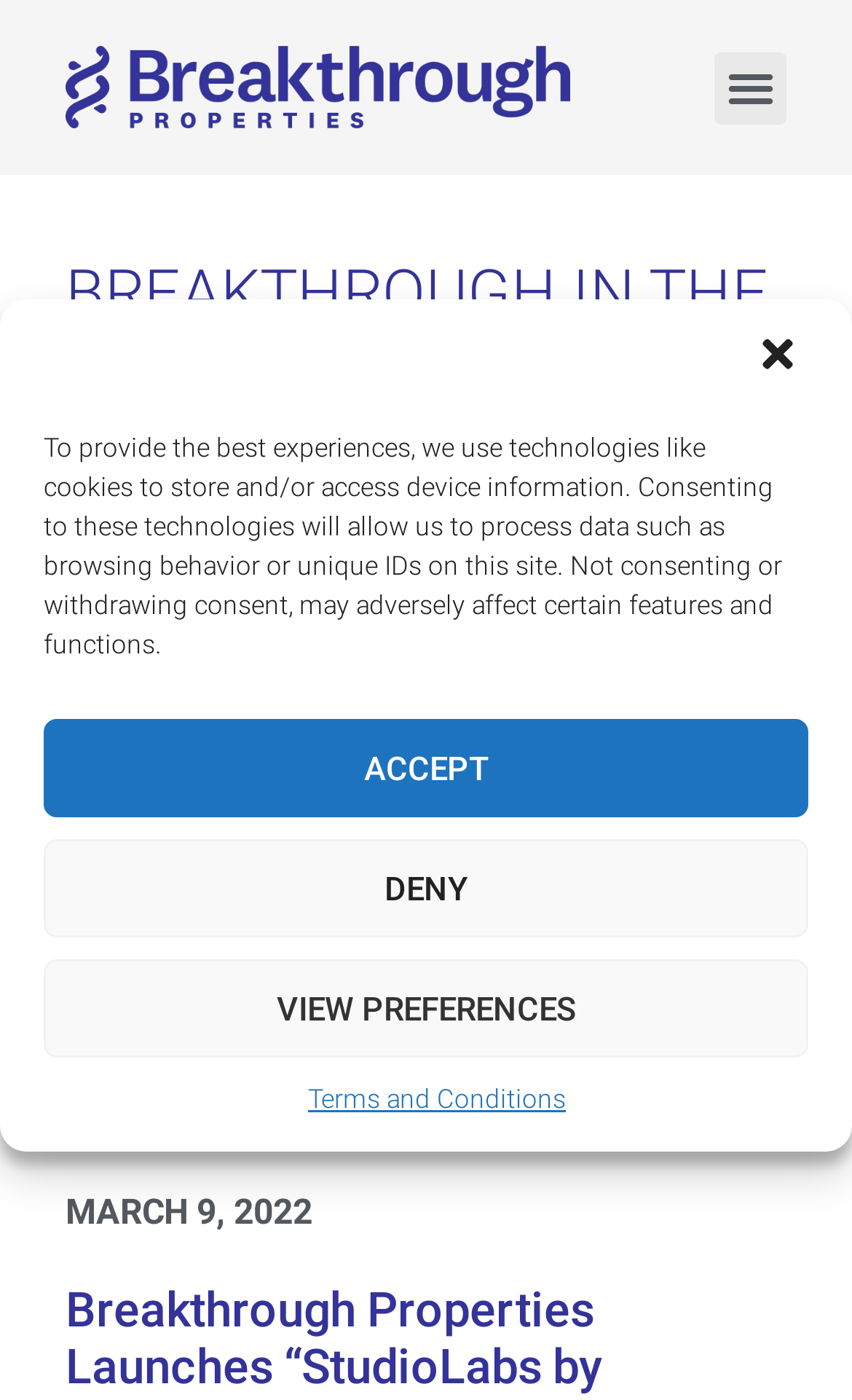Provide the bounding box coordinates of the UI element this sentence describes: "Terms and Conditions".

[0.362, 0.771, 0.664, 0.799]